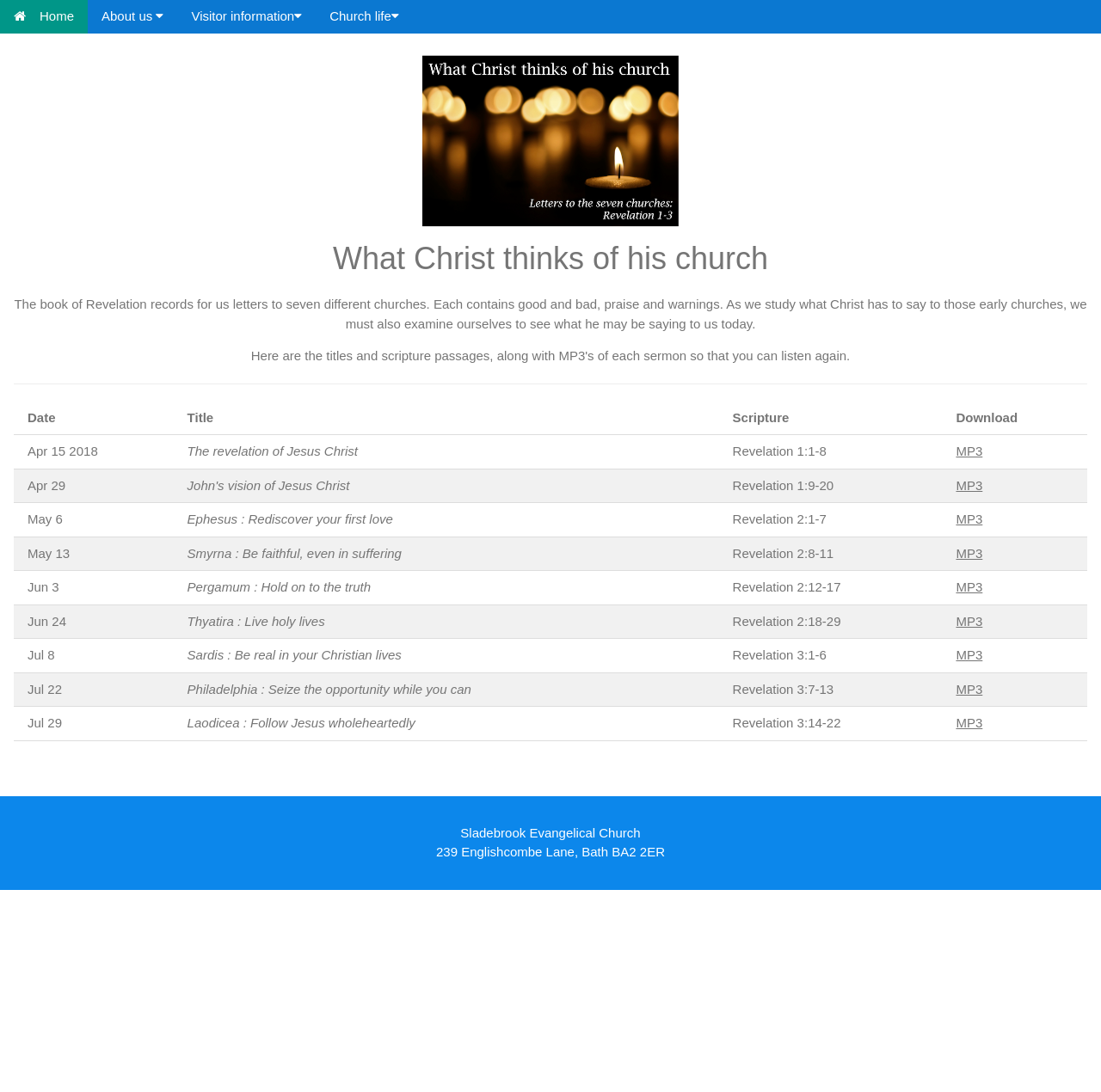Answer the following query concisely with a single word or phrase:
What is the scripture for the sermon on May 6?

Revelation 2:1-7